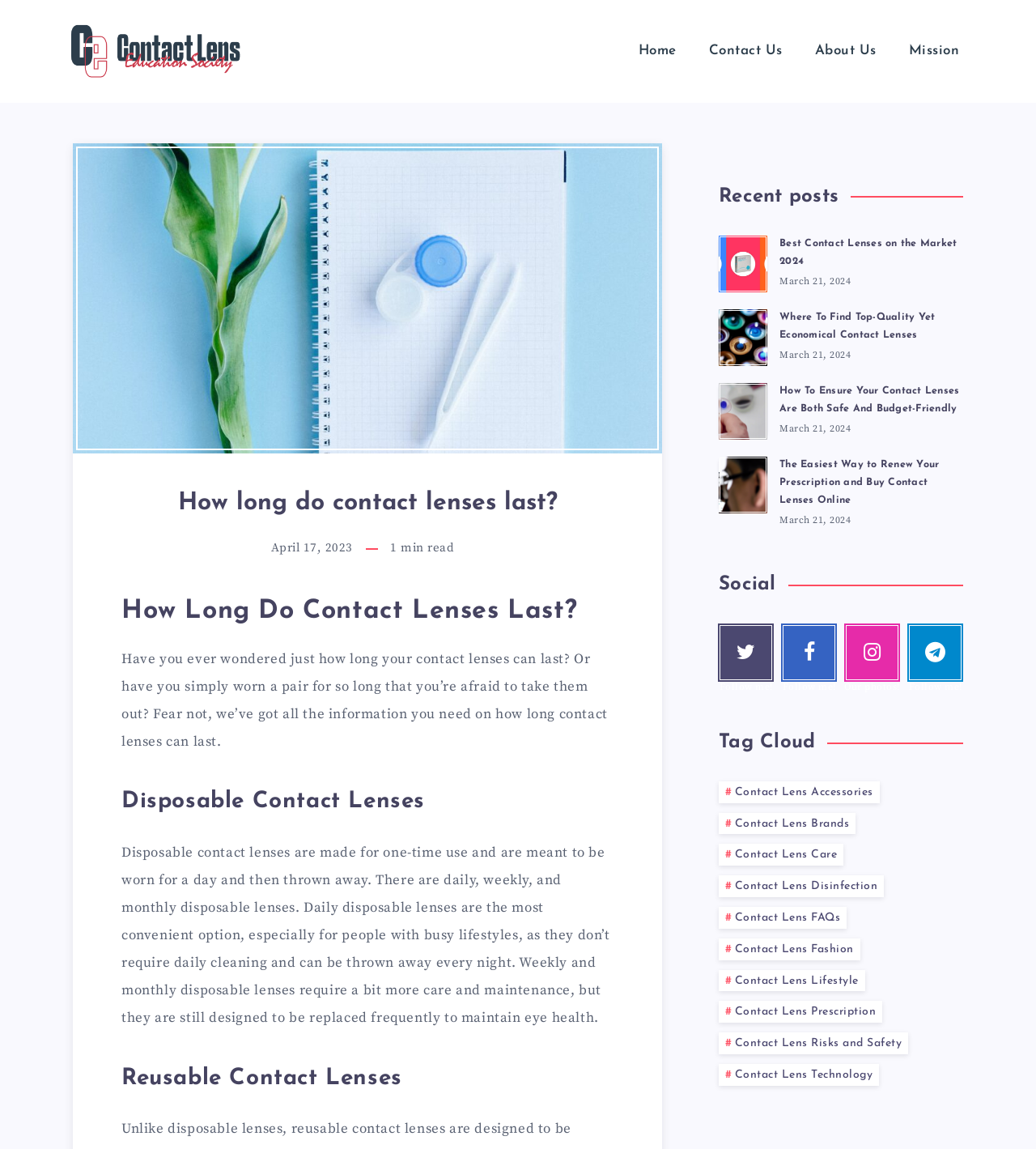Respond to the question below with a concise word or phrase:
How many recent posts are listed?

4